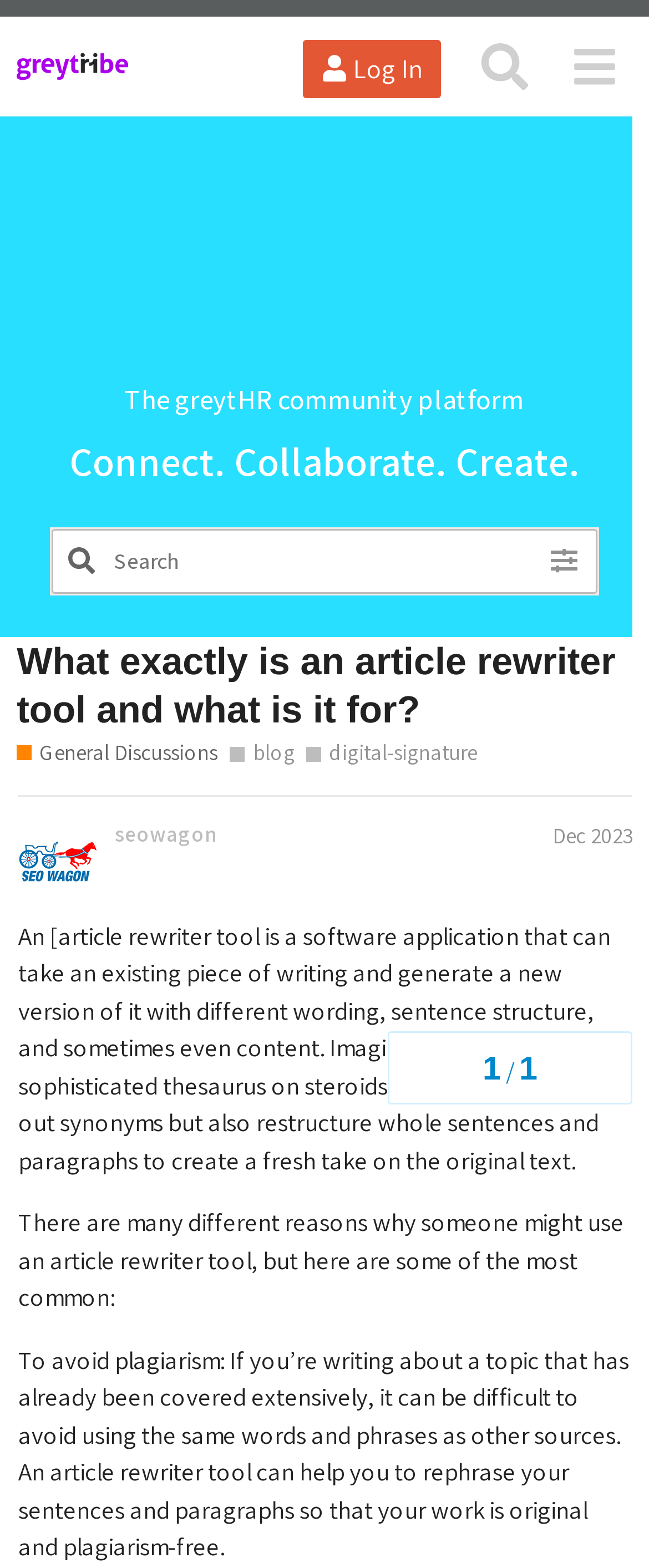Using the provided element description "Dec 2023", determine the bounding box coordinates of the UI element.

[0.851, 0.524, 0.974, 0.542]